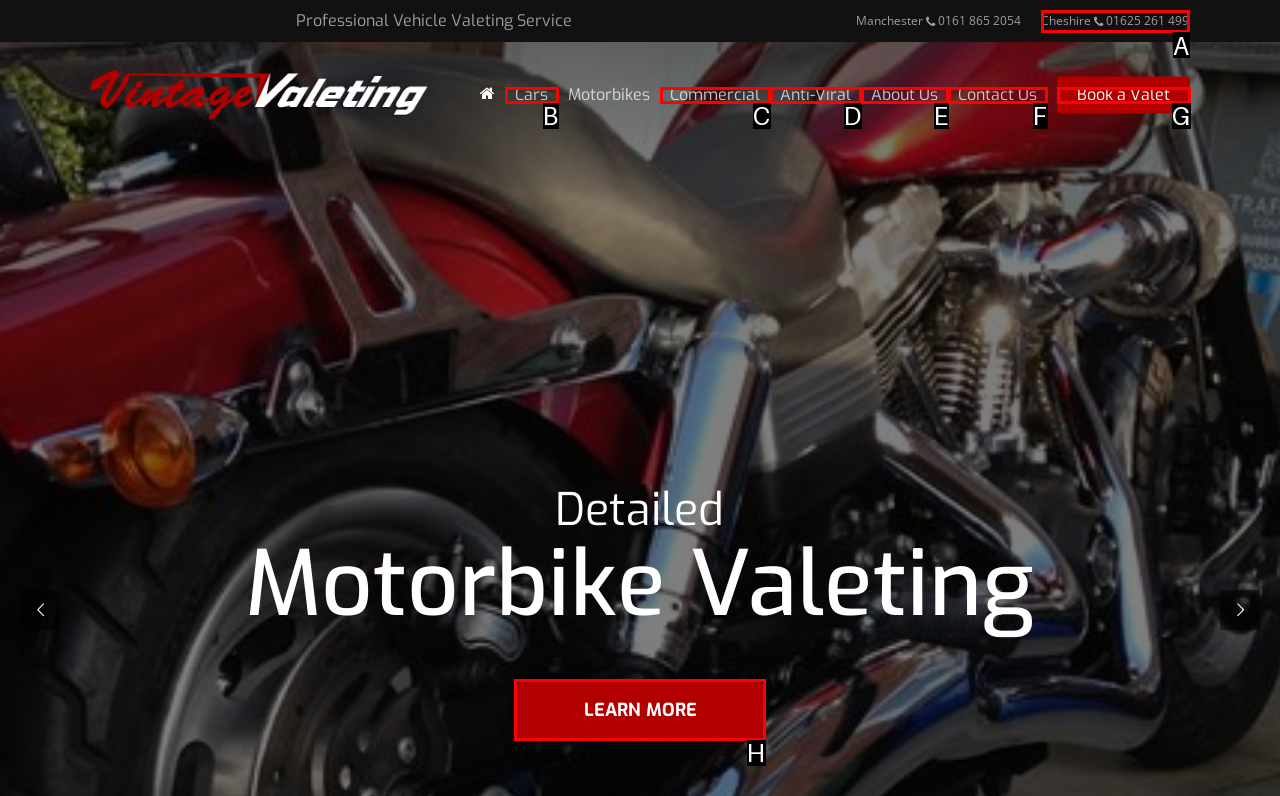Determine which HTML element I should select to execute the task: Click on the 'LEARN MORE' link
Reply with the corresponding option's letter from the given choices directly.

H